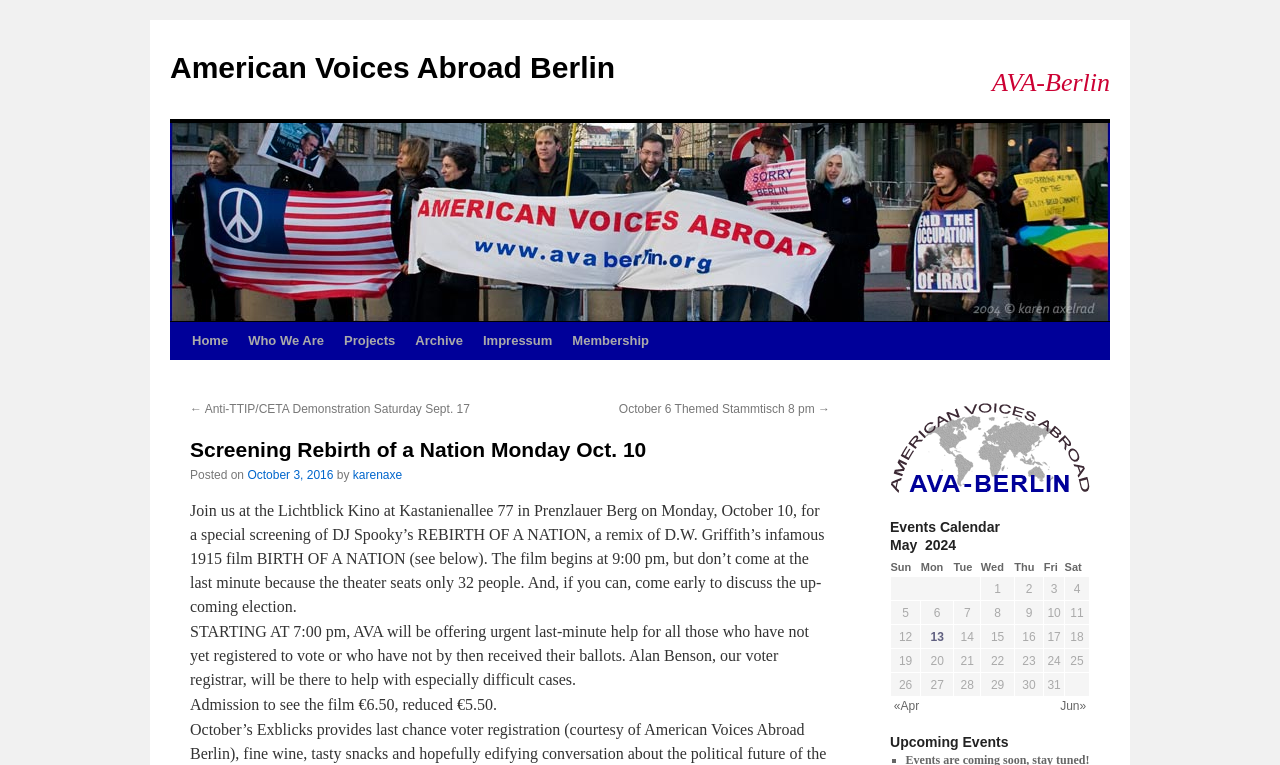Describe all the visual and textual components of the webpage comprehensively.

The webpage is about an event organized by American Voices Abroad Berlin, featuring a screening of DJ Spooky's REBIRTH OF A NATION on Monday, October 10. 

At the top of the page, there is a logo and a navigation menu with links to "Home", "Who We Are", "Projects", "Archive", "Impressum", and "Membership". Below the navigation menu, there are two links to previous and next events, "Anti-TTIP/CETA Demonstration Saturday Sept. 17" and "October 6 Themed Stammtisch 8 pm". 

The main content of the page is divided into two sections. The first section is about the event, with a heading "Screening Rebirth of a Nation Monday Oct. 10" and a description of the event, including the time, location, and admission fee. There is also information about voter registration assistance available before the event. 

The second section is an events calendar, with a heading "Events Calendar" and a table showing dates from May 2024. The table has columns for each day of the week, with some dates having events listed. 

There are two images on the page, one at the top with the American Voices Abroad Berlin logo, and another below the event description.